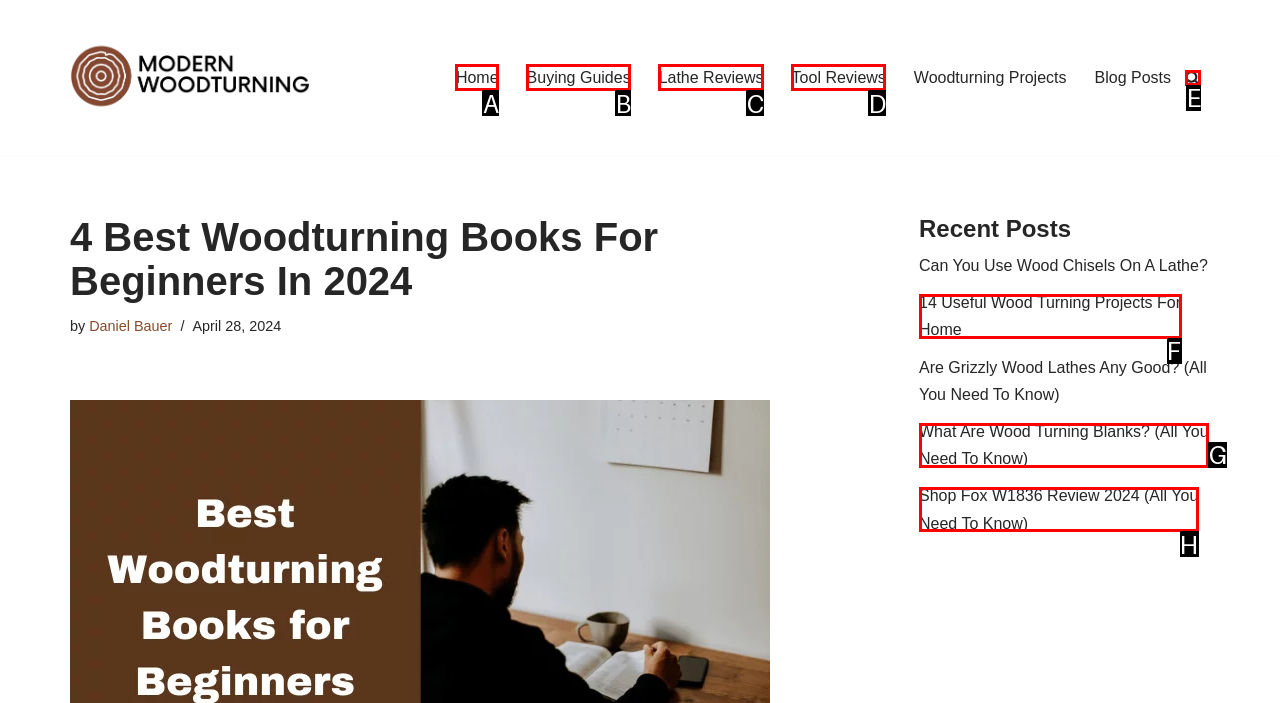Select the option I need to click to accomplish this task: search for something
Provide the letter of the selected choice from the given options.

E